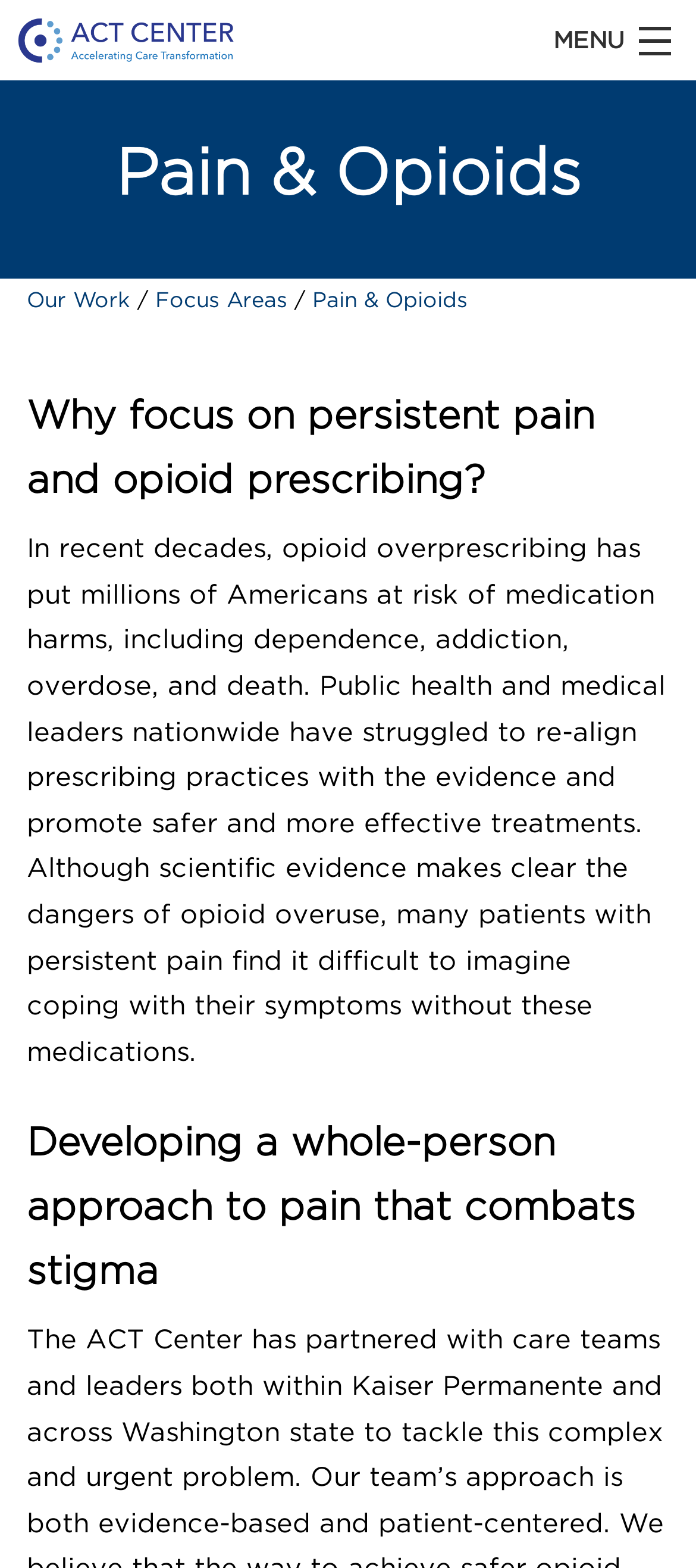Identify the bounding box for the UI element specified in this description: "Collaborate With Us". The coordinates must be four float numbers between 0 and 1, formatted as [left, top, right, bottom].

[0.0, 0.608, 1.0, 0.692]